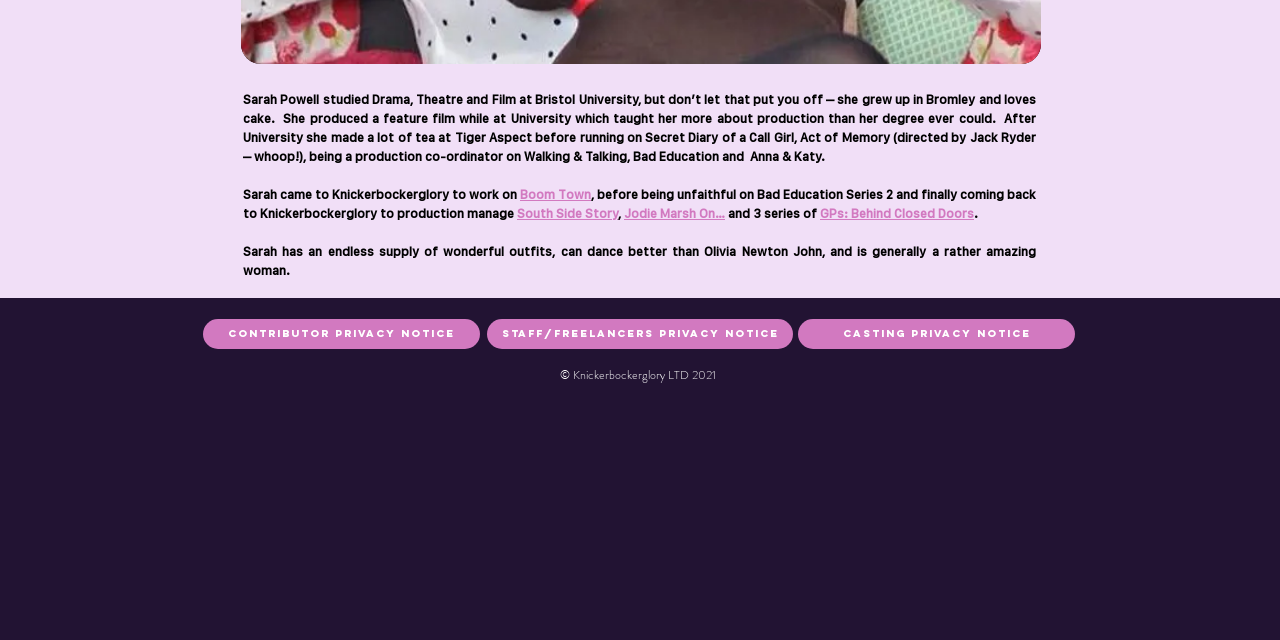Find the bounding box of the element with the following description: "← Back". The coordinates must be four float numbers between 0 and 1, formatted as [left, top, right, bottom].

None